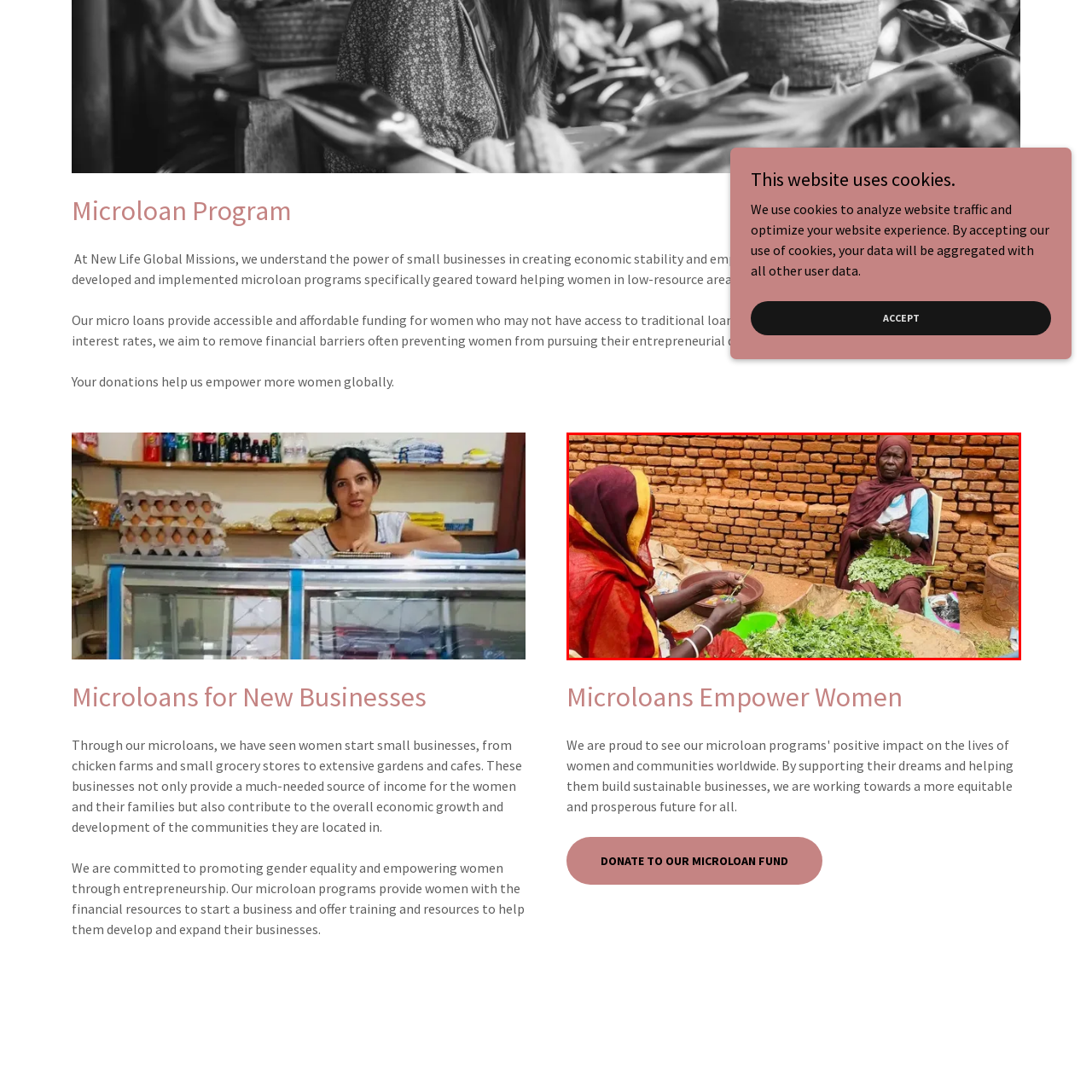Elaborate on the visual details of the image contained within the red boundary.

The image captures a vibrant scene of two women engaged in preparing fresh herbs, highlighting the essence of community and entrepreneurship in a low-resource area. One woman, adorned in a colorful traditional outfit, is carefully trimming greens with a pair of scissors, while the other sits nearby, holding a bunch of herbs, her expression focused and serene. Behind them, a rustic brick wall provides a warm backdrop, accentuating the natural elements of their environment. This visual representation aligns with the mission of the microloan program, which aims to empower women by providing them with the financial resources to start and grow small businesses, fostering economic stability and independence in their communities. The image beautifully illustrates the impact of these initiatives, as these women actively contribute to their families and neighborhoods through entrepreneurship.